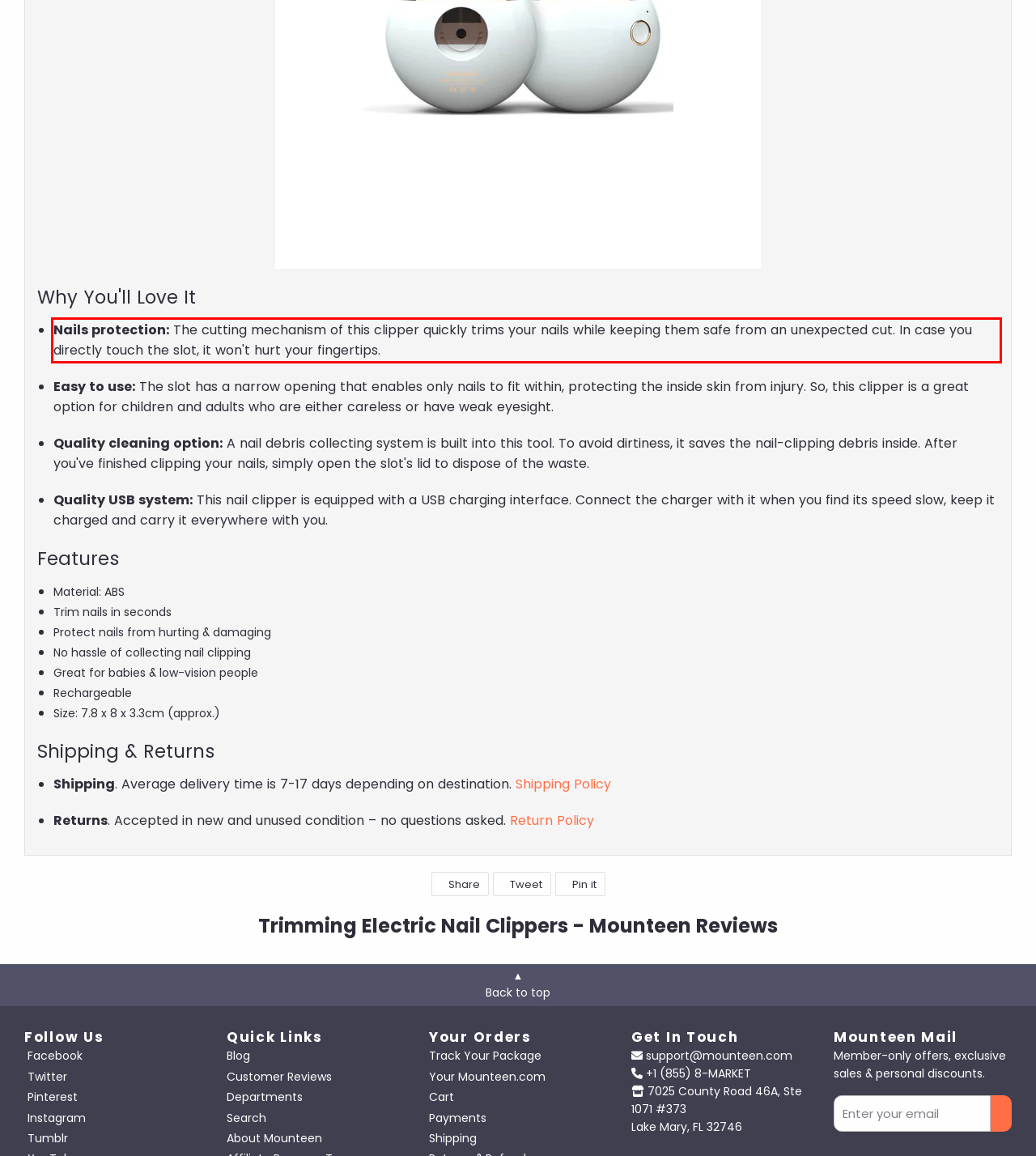Given a screenshot of a webpage, locate the red bounding box and extract the text it encloses.

Nails protection: The cutting mechanism of this clipper quickly trims your nails while keeping them safe from an unexpected cut. In case you directly touch the slot, it won't hurt your fingertips.